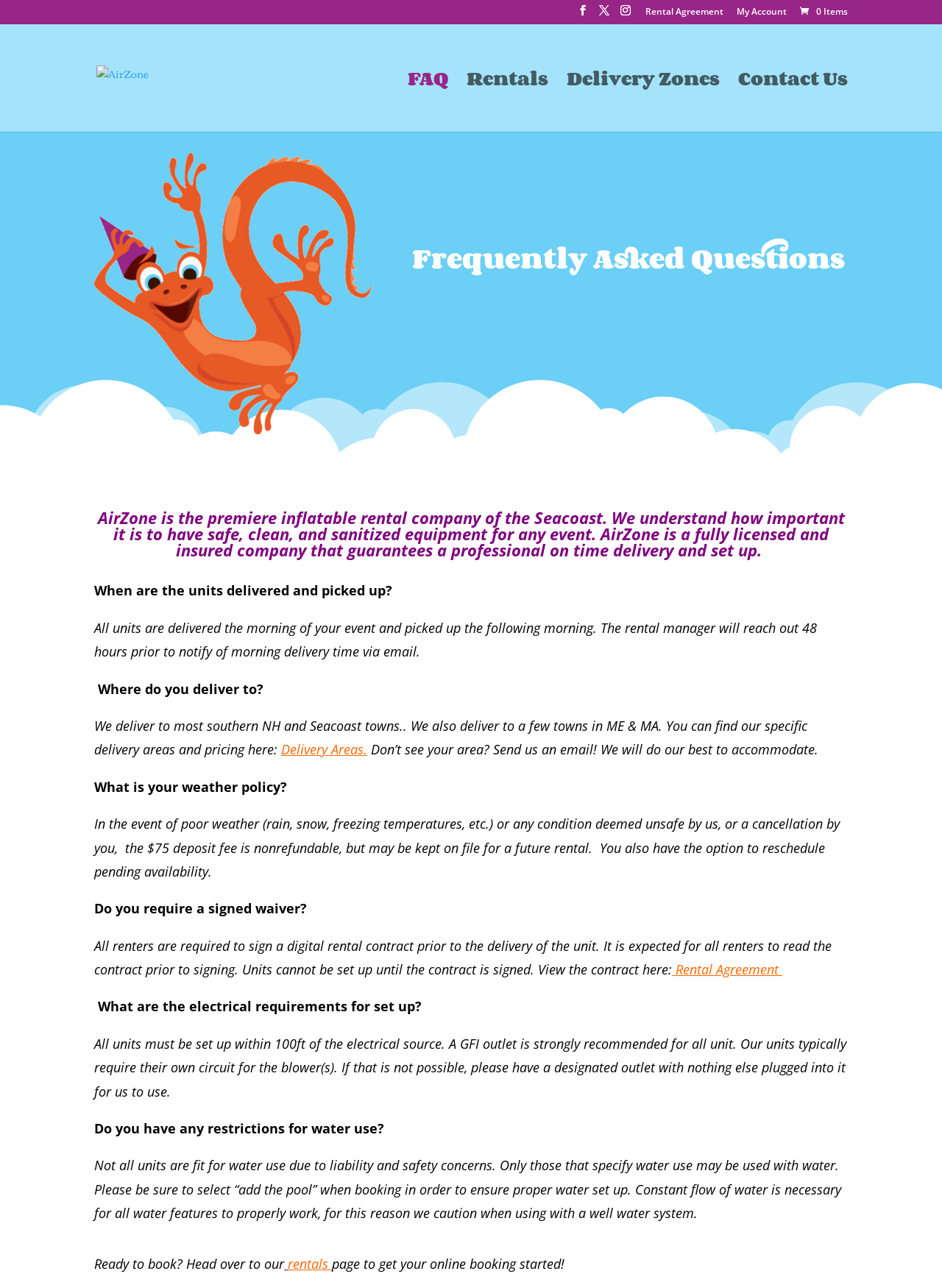Please identify the bounding box coordinates of the element on the webpage that should be clicked to follow this instruction: "View Rental Agreement". The bounding box coordinates should be given as four float numbers between 0 and 1, formatted as [left, top, right, bottom].

[0.717, 0.746, 0.827, 0.759]